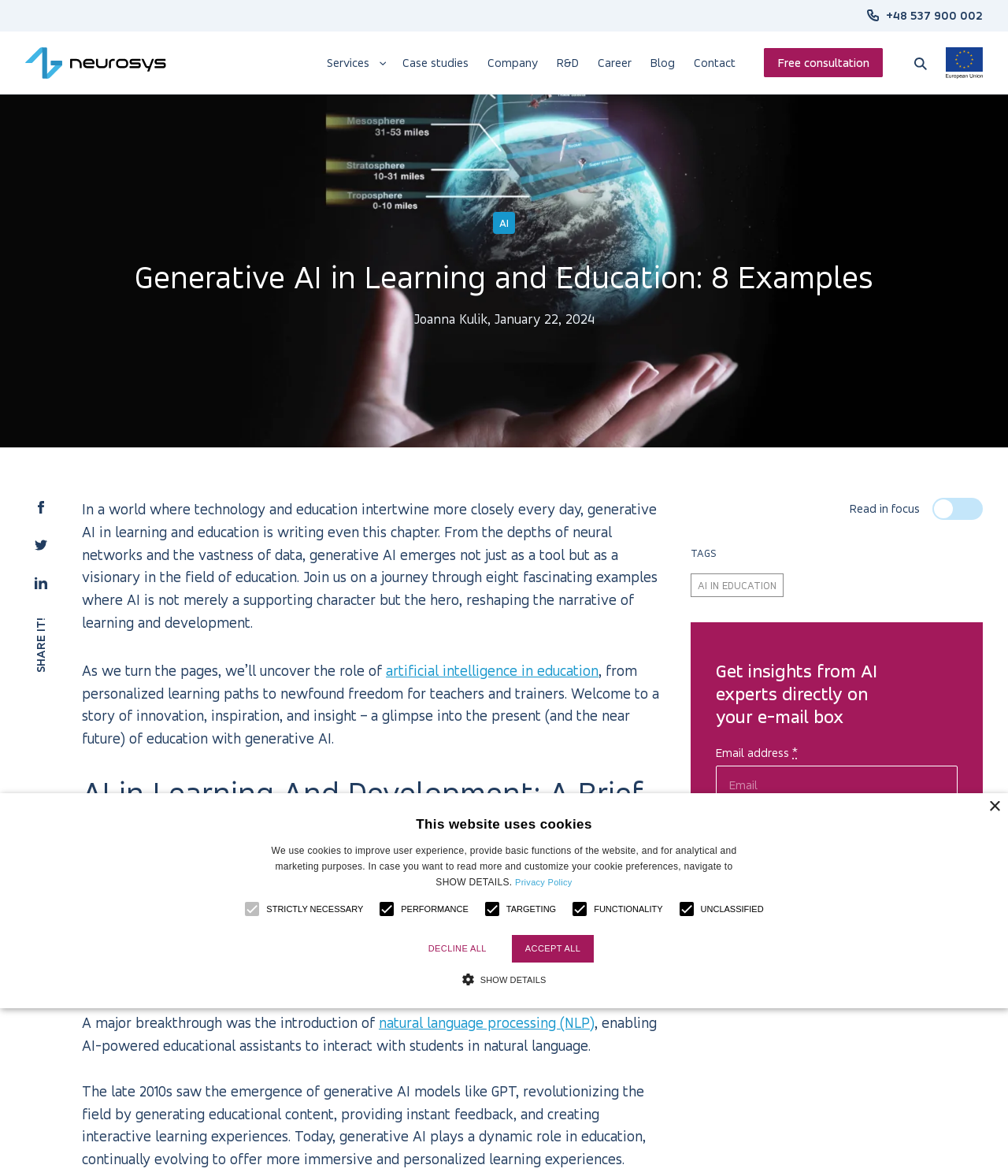Generate a detailed explanation of the webpage's features and information.

This webpage is about the application of generative AI in learning and education, showcasing eight examples of its impact. At the top, there is a phone icon and a link to a phone number, as well as a NeuroSYS logo and a link to the company's website. Below that, there are several links to different sections of the website, including Services, Case studies, Company, R&D, Career, Blog, and Contact.

The main content of the webpage starts with a heading that reads "Generative AI in Learning and Education: 8 Examples" and is accompanied by an image related to the topic. Below the heading, there is a brief introduction to the role of generative AI in education, followed by a series of paragraphs that explore the history of AI in learning and development, from the early 2000s to the present day.

The webpage also features several links to related topics, such as artificial intelligence in education, machine learning, and natural language processing. Additionally, there are buttons to share the content on Facebook, Twitter, and LinkedIn.

On the right side of the webpage, there is a section with the title "TAGS" and a list of related keywords, including "AI IN EDUCATION". Below that, there is a form to subscribe to a newsletter, where users can enter their email address and agree to the terms of data collection.

At the bottom of the webpage, there is a cookie policy notification that informs users about the use of cookies on the website and provides a link to the Privacy Policy. Users can also customize their cookie preferences by clicking on "SHOW DETAILS".